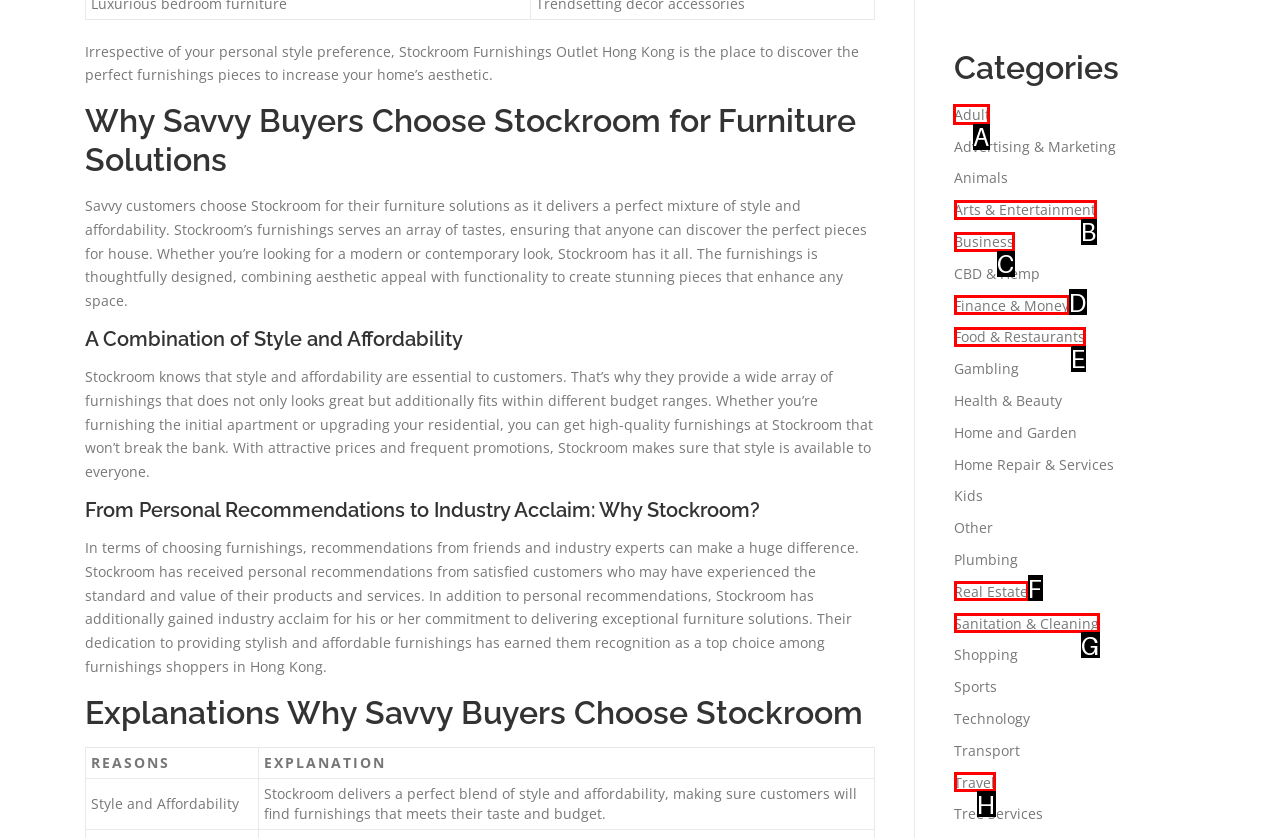Tell me which one HTML element I should click to complete the following task: Browse 'Adult' section
Answer with the option's letter from the given choices directly.

A